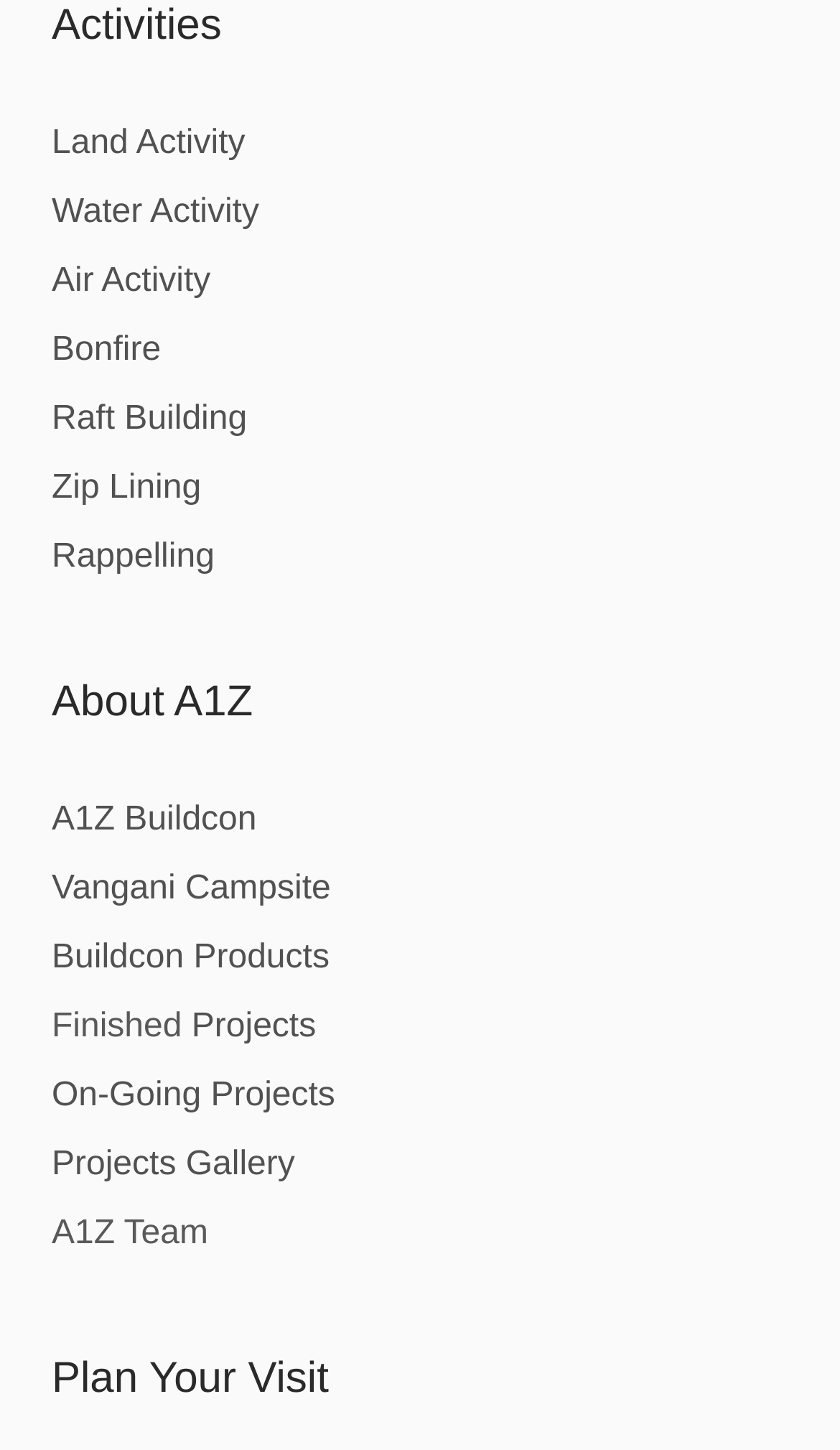Locate the UI element described as follows: "Privacy Policy". Return the bounding box coordinates as four float numbers between 0 and 1 in the order [left, top, right, bottom].

None